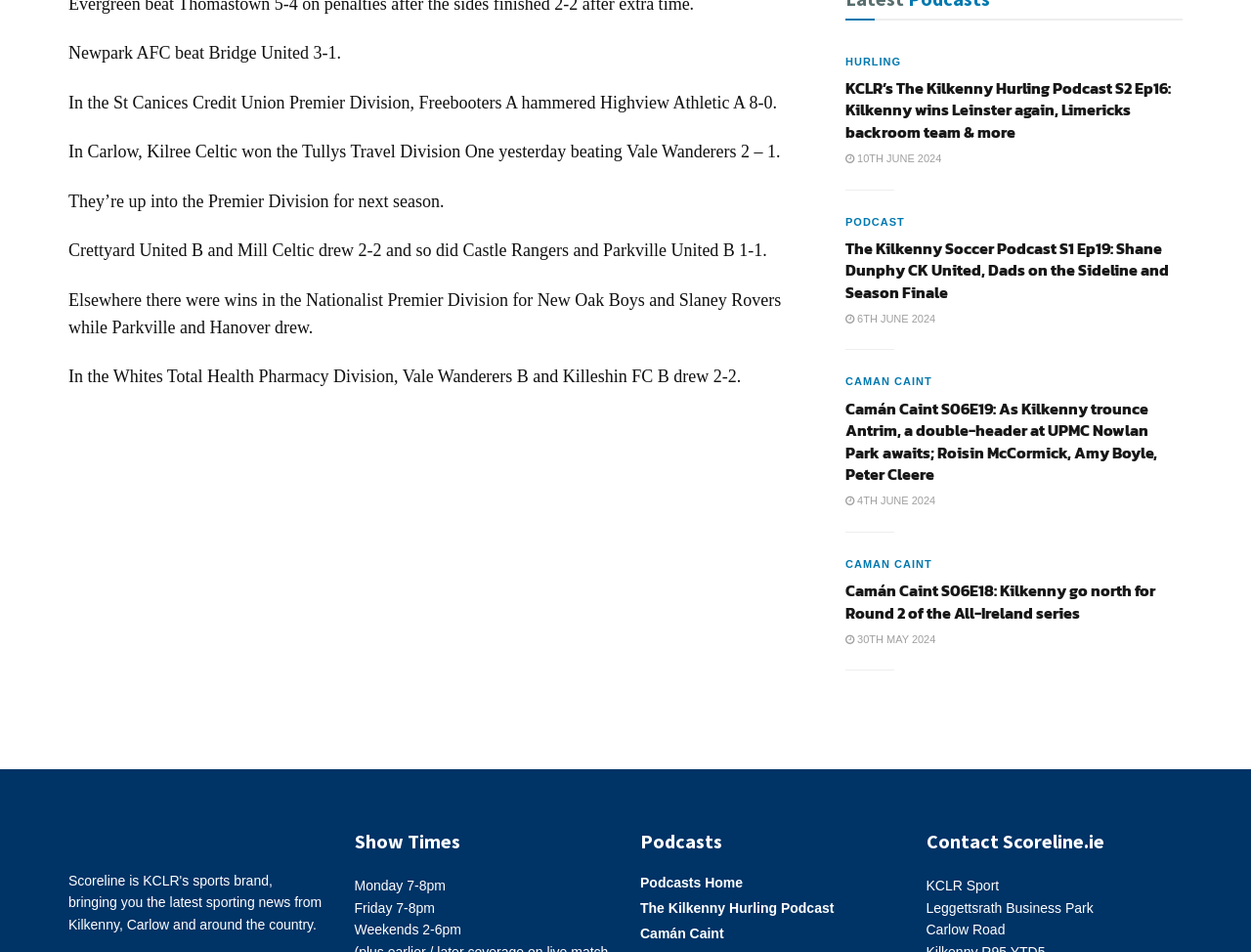Please mark the clickable region by giving the bounding box coordinates needed to complete this instruction: "Click on the 'HURLING' link".

[0.676, 0.053, 0.72, 0.076]